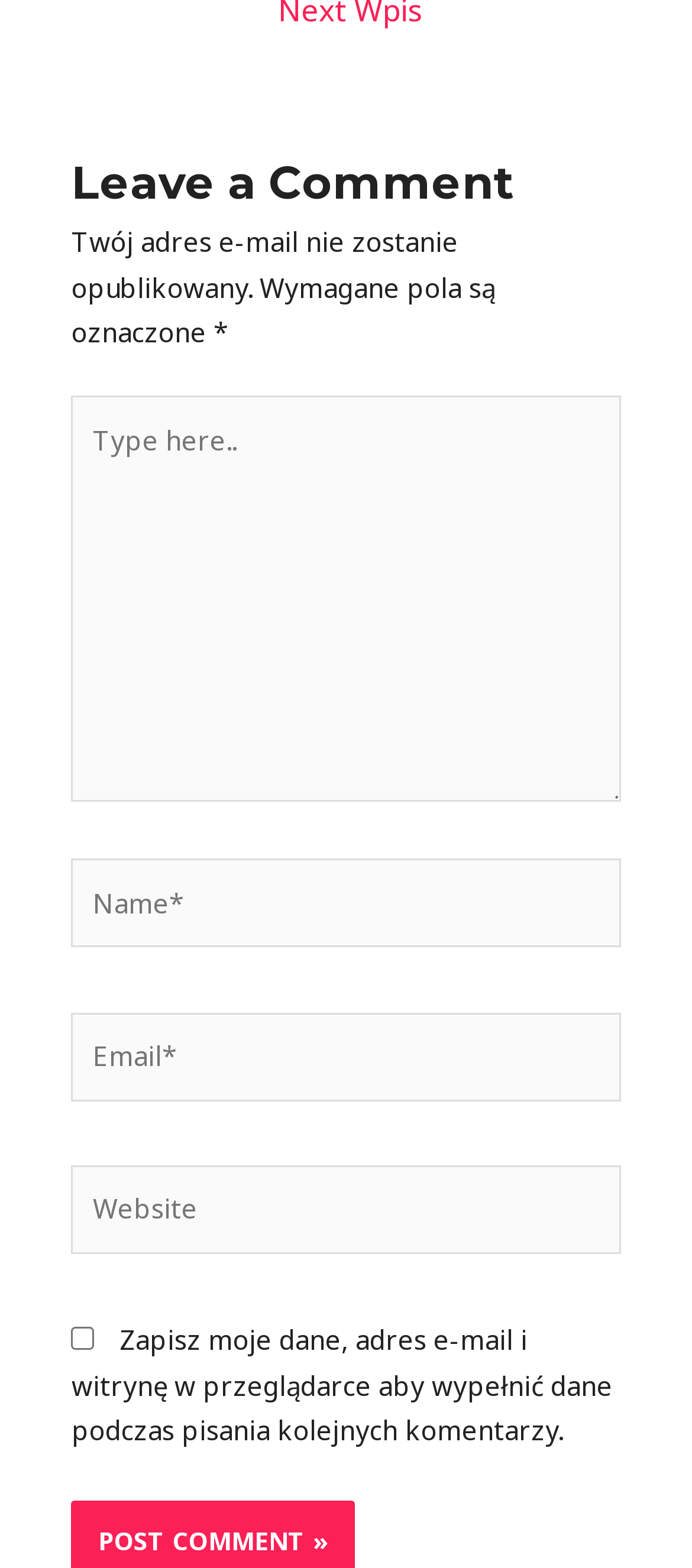For the given element description parent_node: Email* name="email" placeholder="Email*", determine the bounding box coordinates of the UI element. The coordinates should follow the format (top-left x, top-left y, bottom-right x, bottom-right y) and be within the range of 0 to 1.

[0.103, 0.645, 0.897, 0.702]